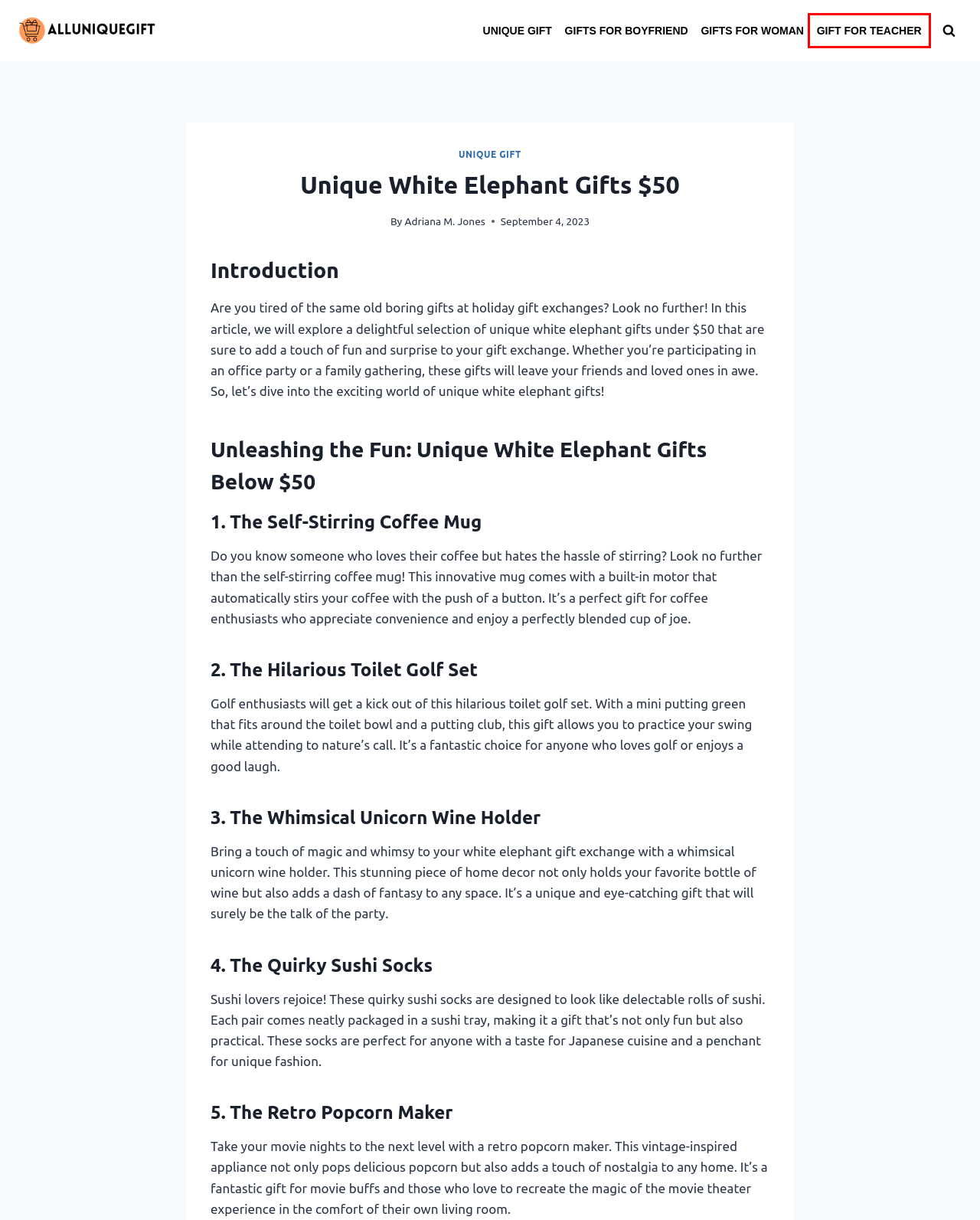Examine the screenshot of the webpage, noting the red bounding box around a UI element. Pick the webpage description that best matches the new page after the element in the red bounding box is clicked. Here are the candidates:
A. Unique Gift - All Unique Gift
B. All Unique Gift -
C. Gift For Teacher - All Unique Gift
D. Gifts For Woman - All Unique Gift
E. Gifts For Boyfriend - All Unique Gift
F. About Us - All Unique Gift
G. Terms and Conditions - All Unique Gift
H. Unique Gifts From Portland Oregon - All Unique Gift

C